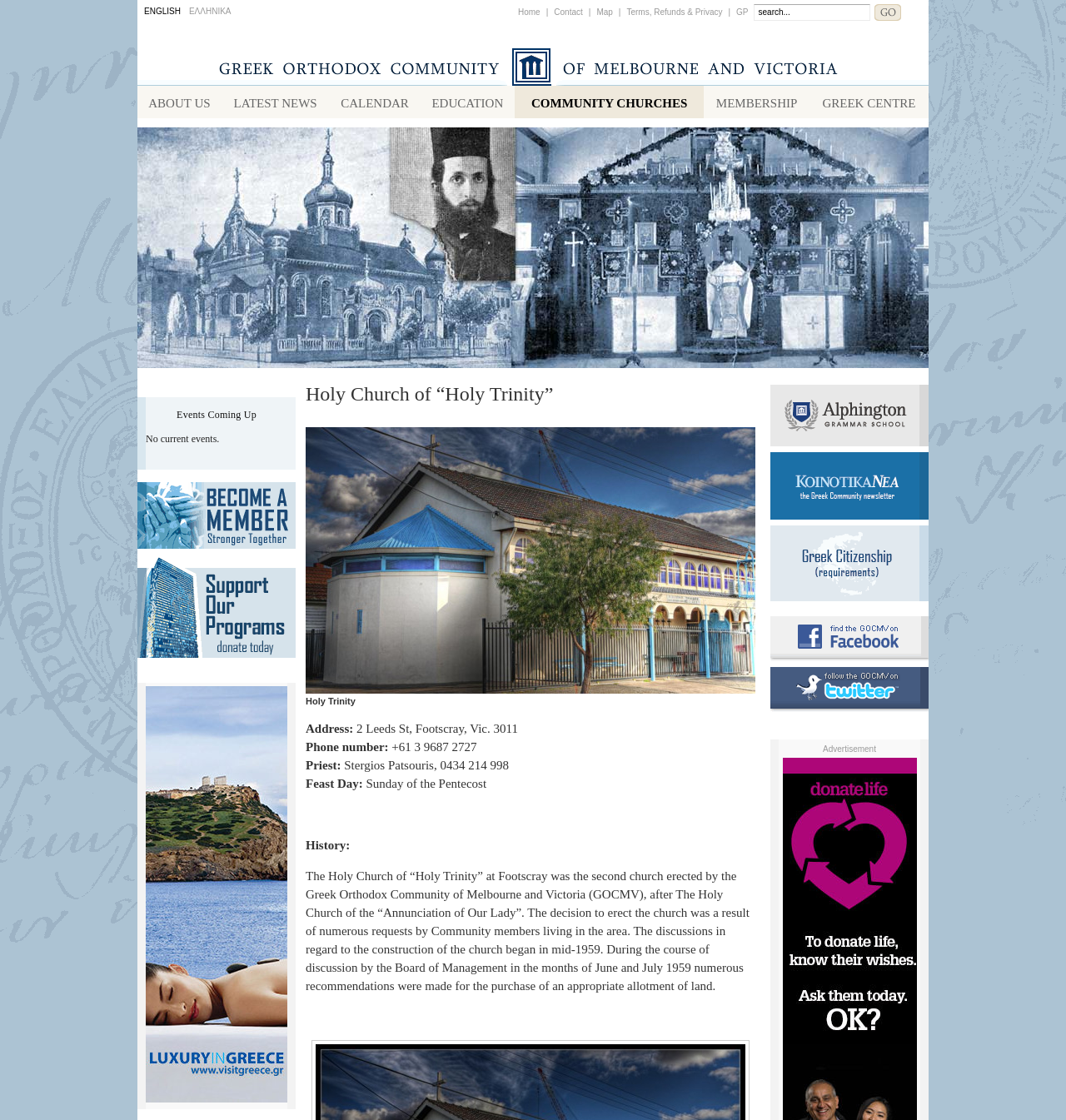Find the bounding box of the UI element described as follows: "input value="GO" value="GO"".

[0.82, 0.004, 0.845, 0.019]